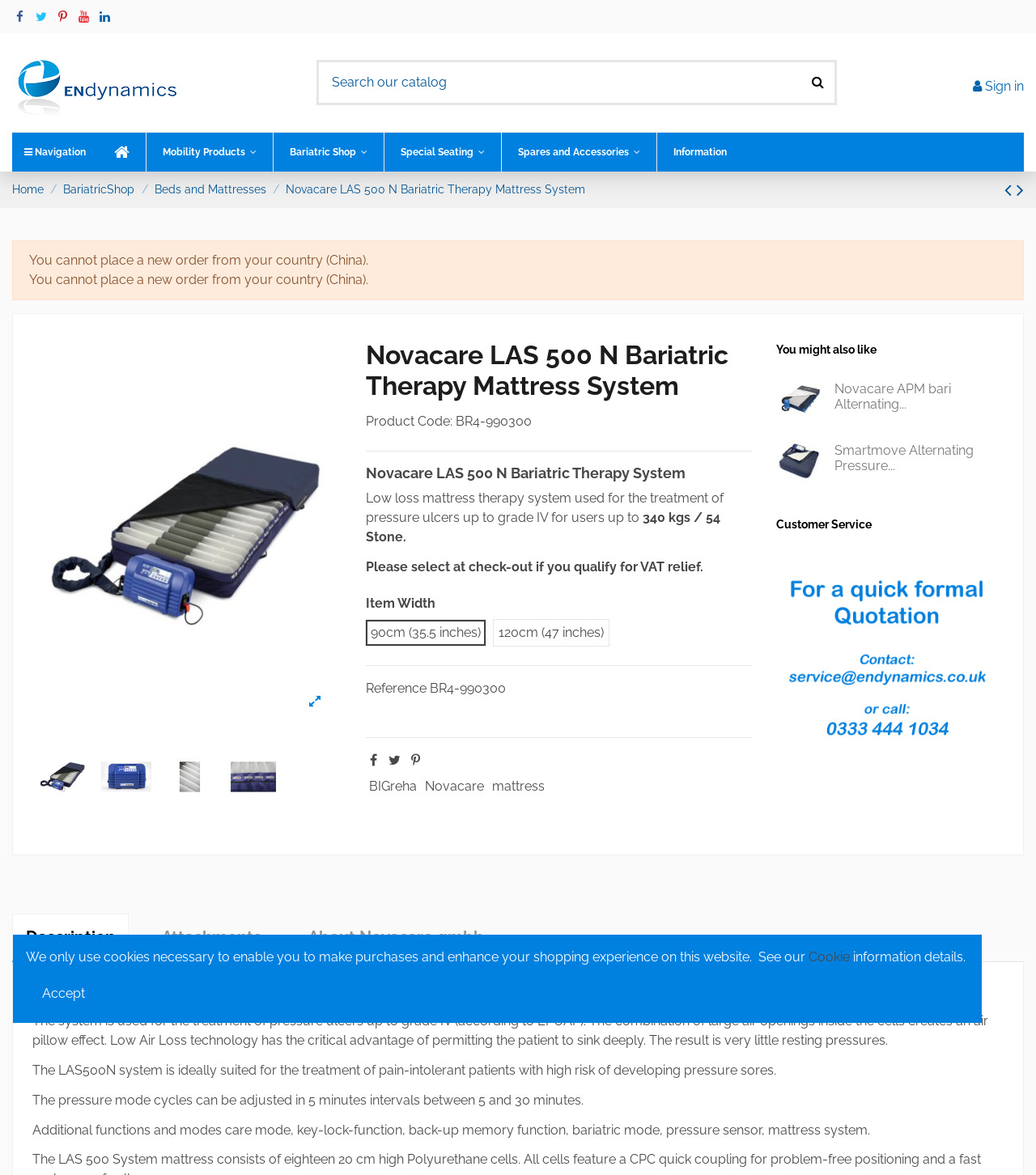Please identify the bounding box coordinates of the element on the webpage that should be clicked to follow this instruction: "Sign in". The bounding box coordinates should be given as four float numbers between 0 and 1, formatted as [left, top, right, bottom].

[0.939, 0.067, 0.988, 0.08]